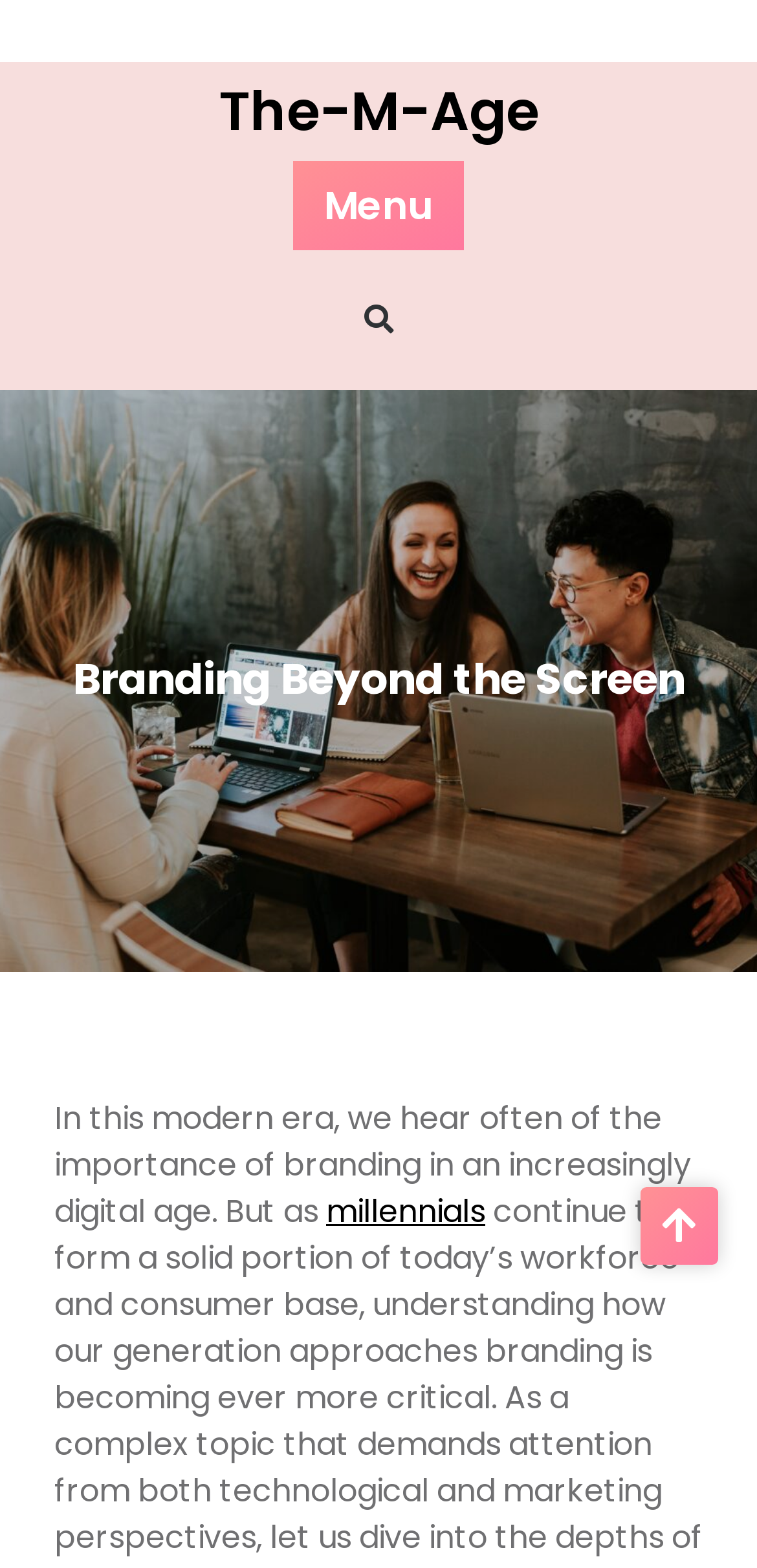What is the bounding box of the 'millennials' link?
Based on the screenshot, answer the question with a single word or phrase.

[0.431, 0.758, 0.641, 0.787]